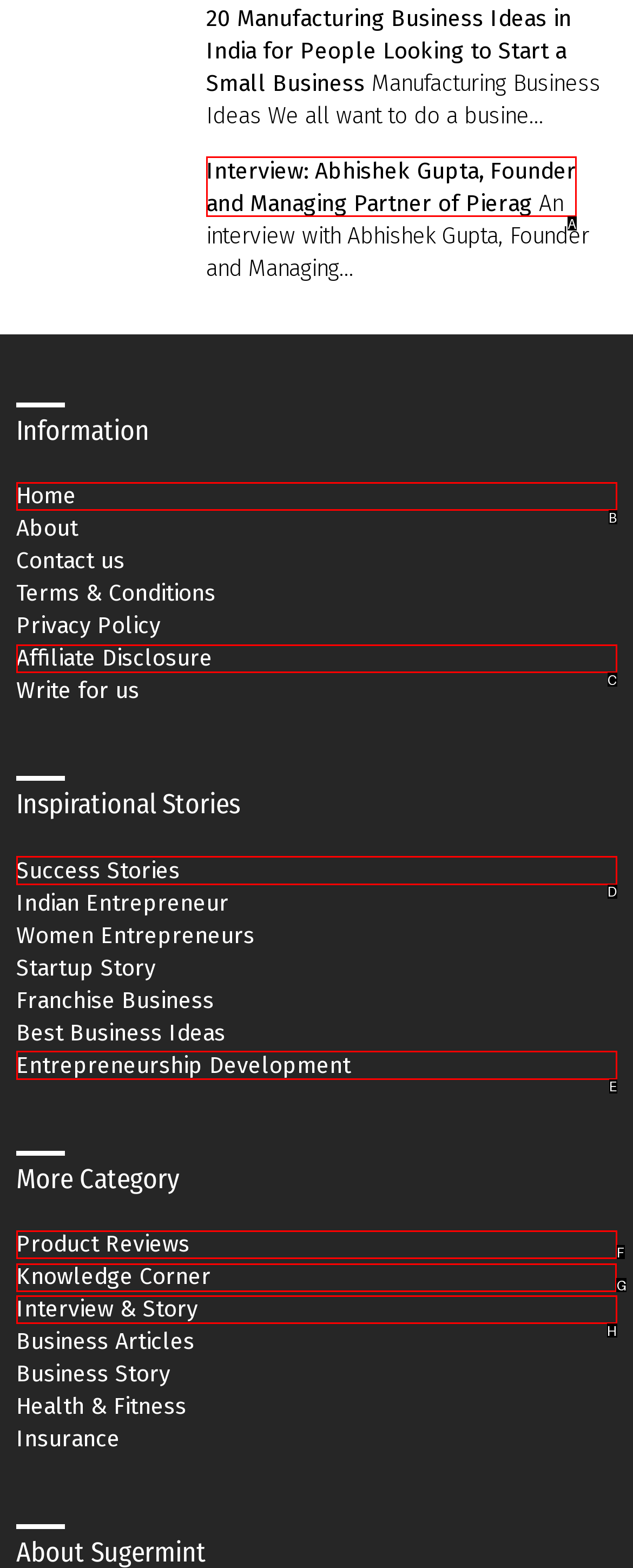Choose the letter that corresponds to the correct button to accomplish the task: Explore the Knowledge Corner
Reply with the letter of the correct selection only.

G